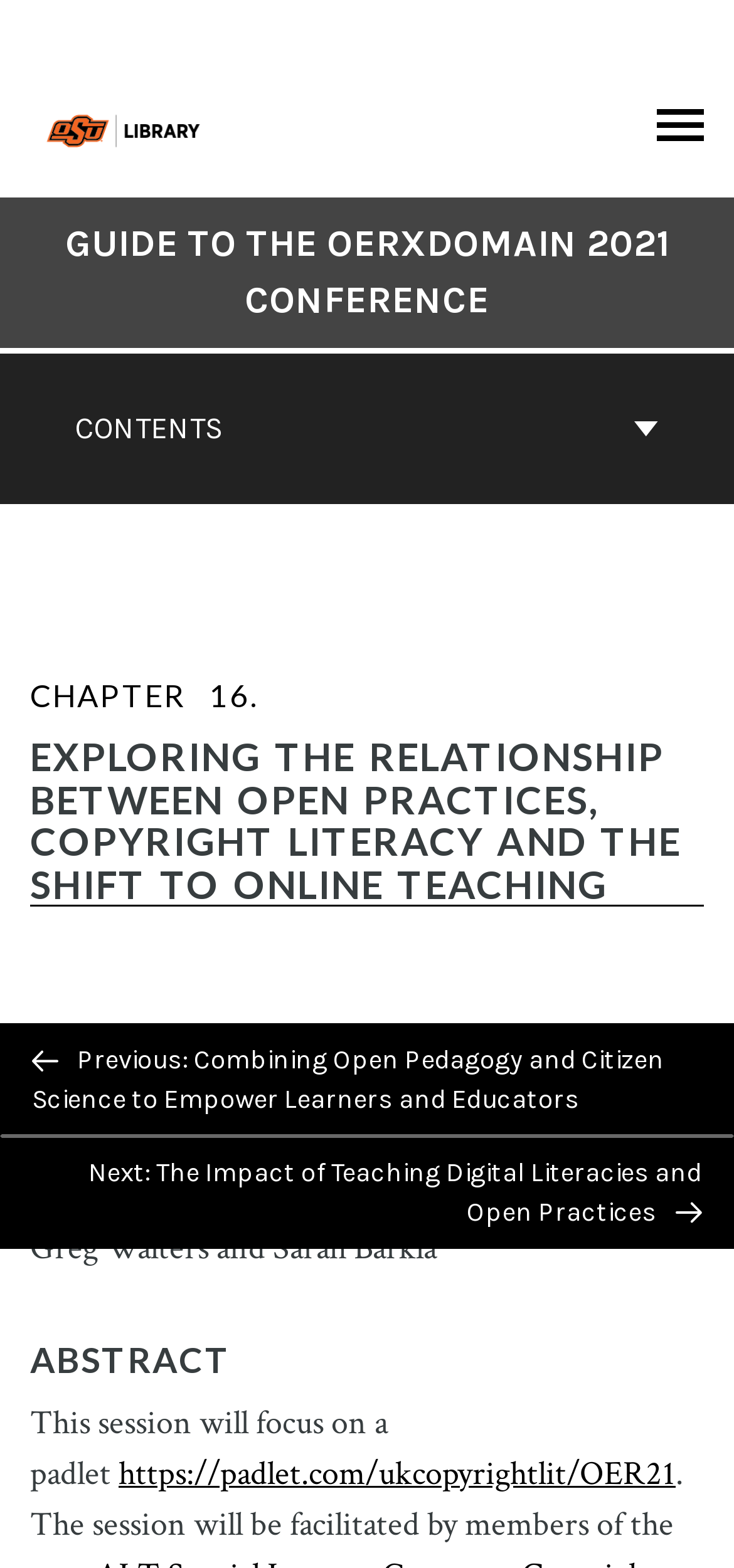Provide the bounding box coordinates in the format (top-left x, top-left y, bottom-right x, bottom-right y). All values are floating point numbers between 0 and 1. Determine the bounding box coordinate of the UI element described as: aria-label="OPEN OKSTATE"

[0.041, 0.07, 0.3, 0.092]